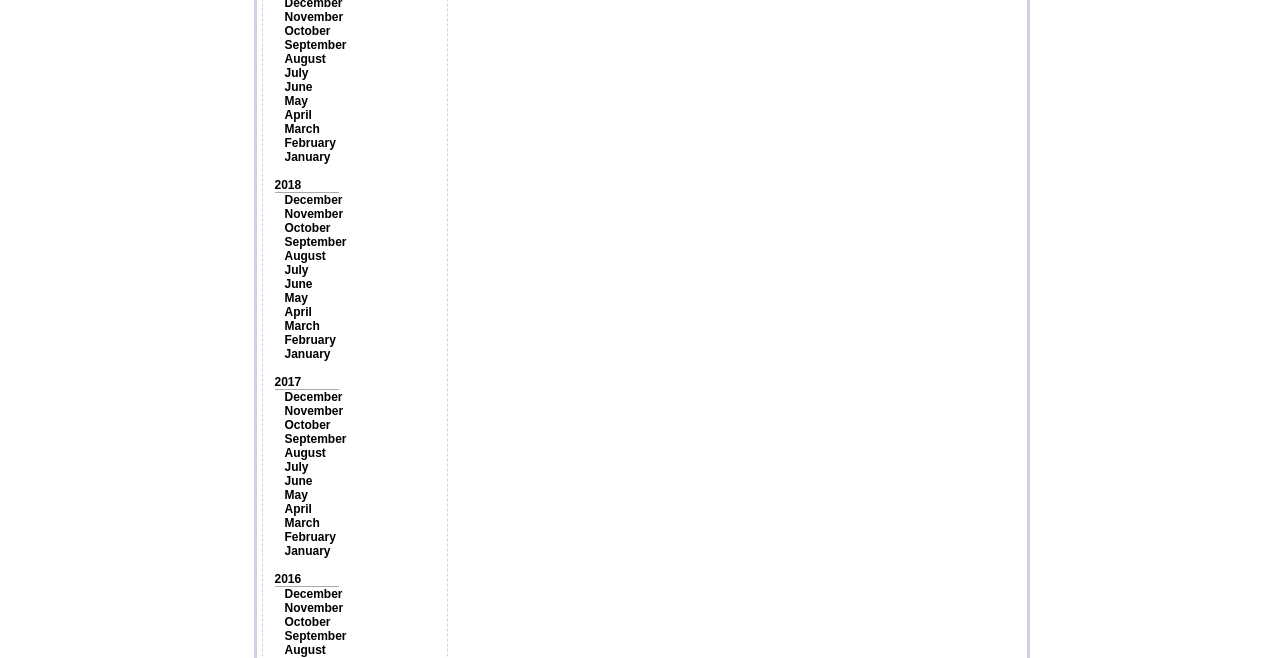Please determine the bounding box coordinates of the element's region to click for the following instruction: "Go to December 2017".

[0.222, 0.593, 0.268, 0.614]